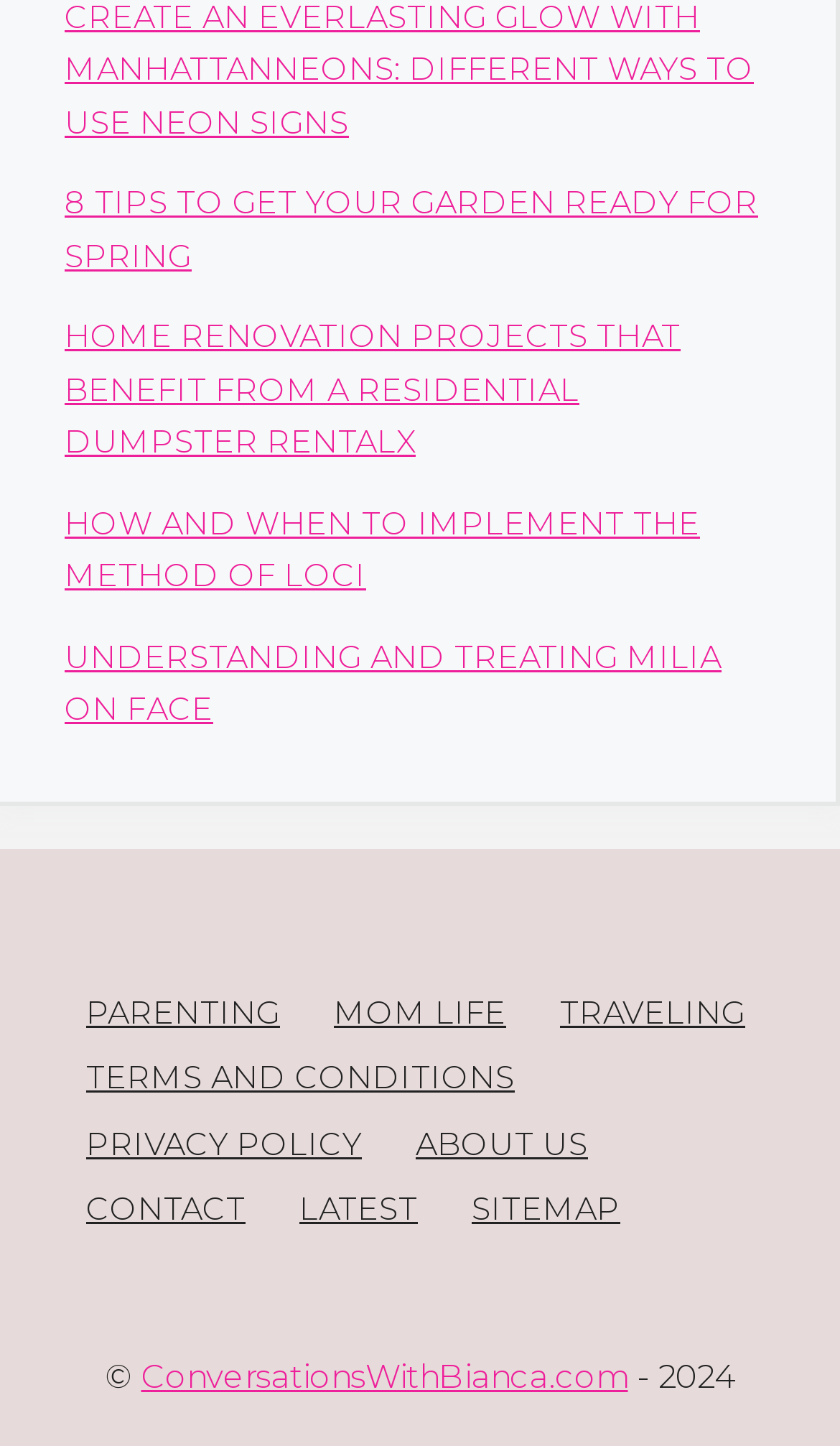Find the bounding box coordinates of the element to click in order to complete this instruction: "Check the latest updates". The bounding box coordinates must be four float numbers between 0 and 1, denoted as [left, top, right, bottom].

[0.356, 0.823, 0.497, 0.85]